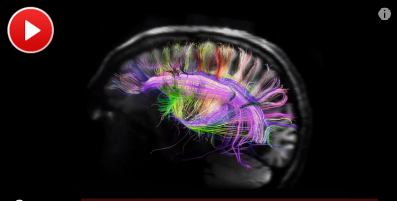Offer a detailed caption for the image presented.

The image features a vibrant, intricate visualization of neural pathways within the human brain, showcased in various colors such as purple, green, and pink against a dark background. This captivating representation highlights the complexity of the brain's connections, illustrating the diverse pathways that facilitate communication within this remarkable organ. The accompanying play button implies that this image is part of a video titled "The Amazing Power of Your Mind - A MUST SEE!" which aims to explore the fascinating capabilities of human cognition and the potential of the mind. This visual aids in understanding the scientific exploration of consciousness and the intricate relationship between mental processes and brain function, inviting viewers to delve deeper into the mysteries of brain science.